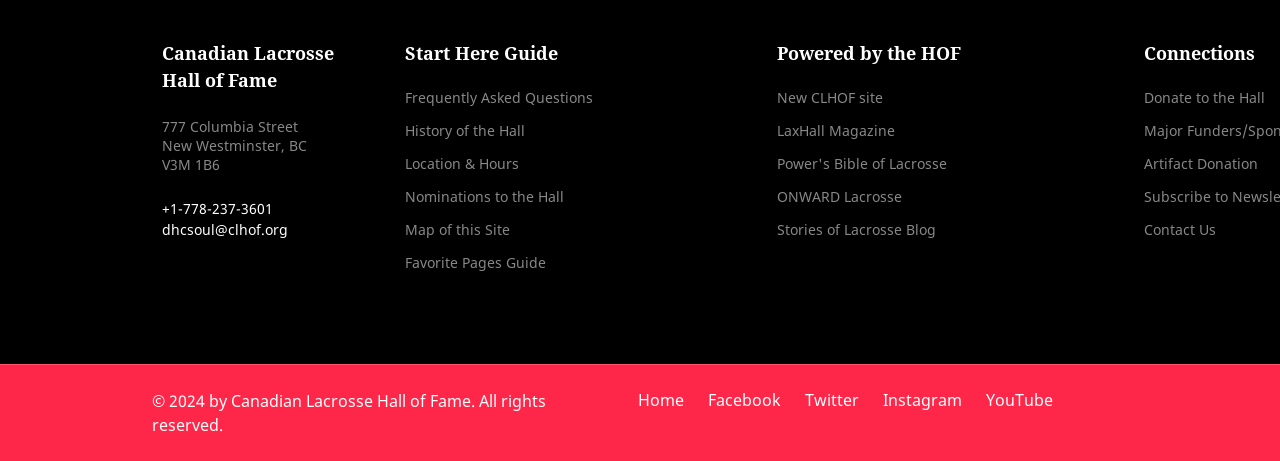Point out the bounding box coordinates of the section to click in order to follow this instruction: "View the Frequently Asked Questions page".

[0.317, 0.19, 0.463, 0.232]